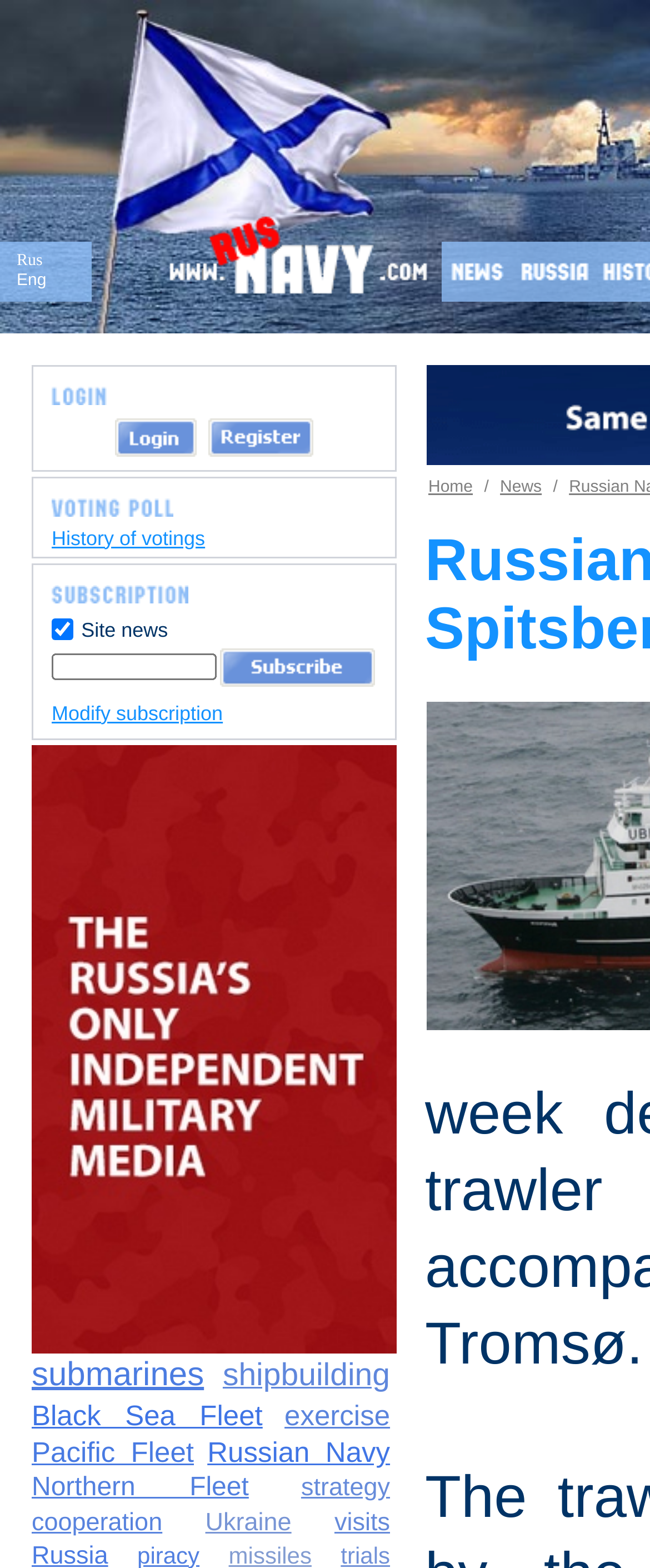Locate the bounding box coordinates of the clickable area to execute the instruction: "Check the 'Site news' checkbox". Provide the coordinates as four float numbers between 0 and 1, represented as [left, top, right, bottom].

[0.079, 0.395, 0.113, 0.409]